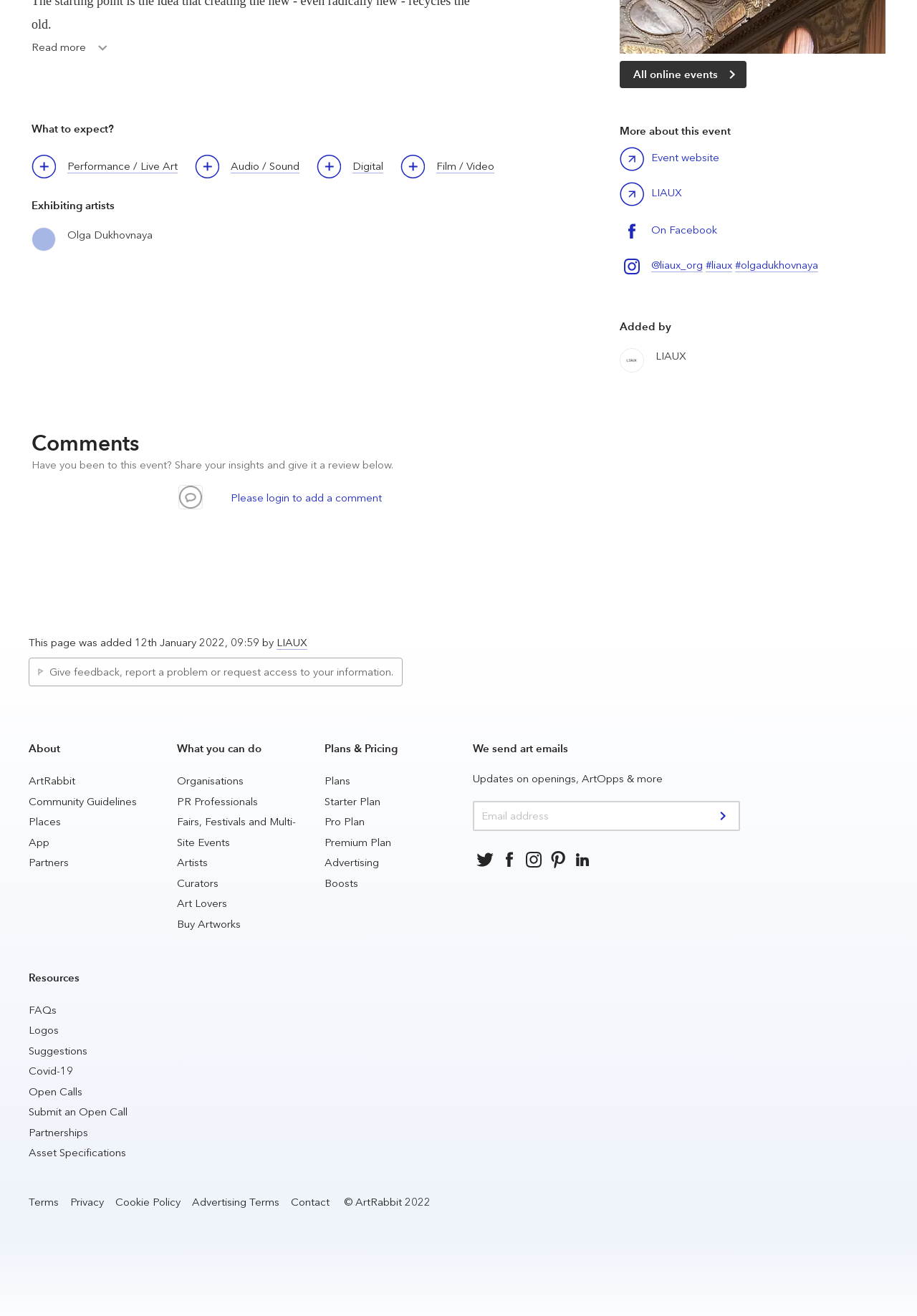Bounding box coordinates are specified in the format (top-left x, top-left y, bottom-right x, bottom-right y). All values are floating point numbers bounded between 0 and 1. Please provide the bounding box coordinate of the region this sentence describes: Partners

[0.031, 0.651, 0.075, 0.66]